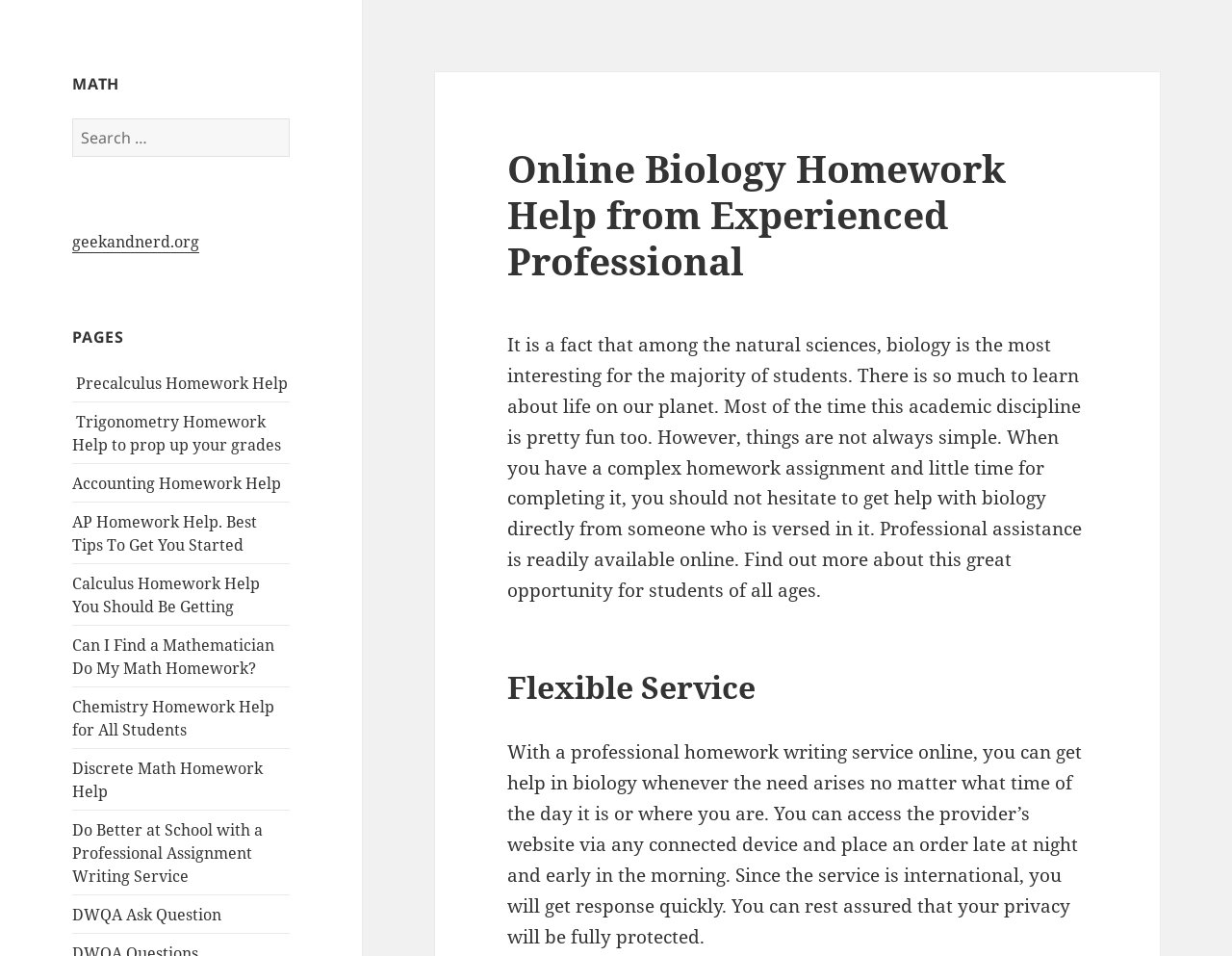Generate the title text from the webpage.

Online Biology Homework Help from Experienced Professional